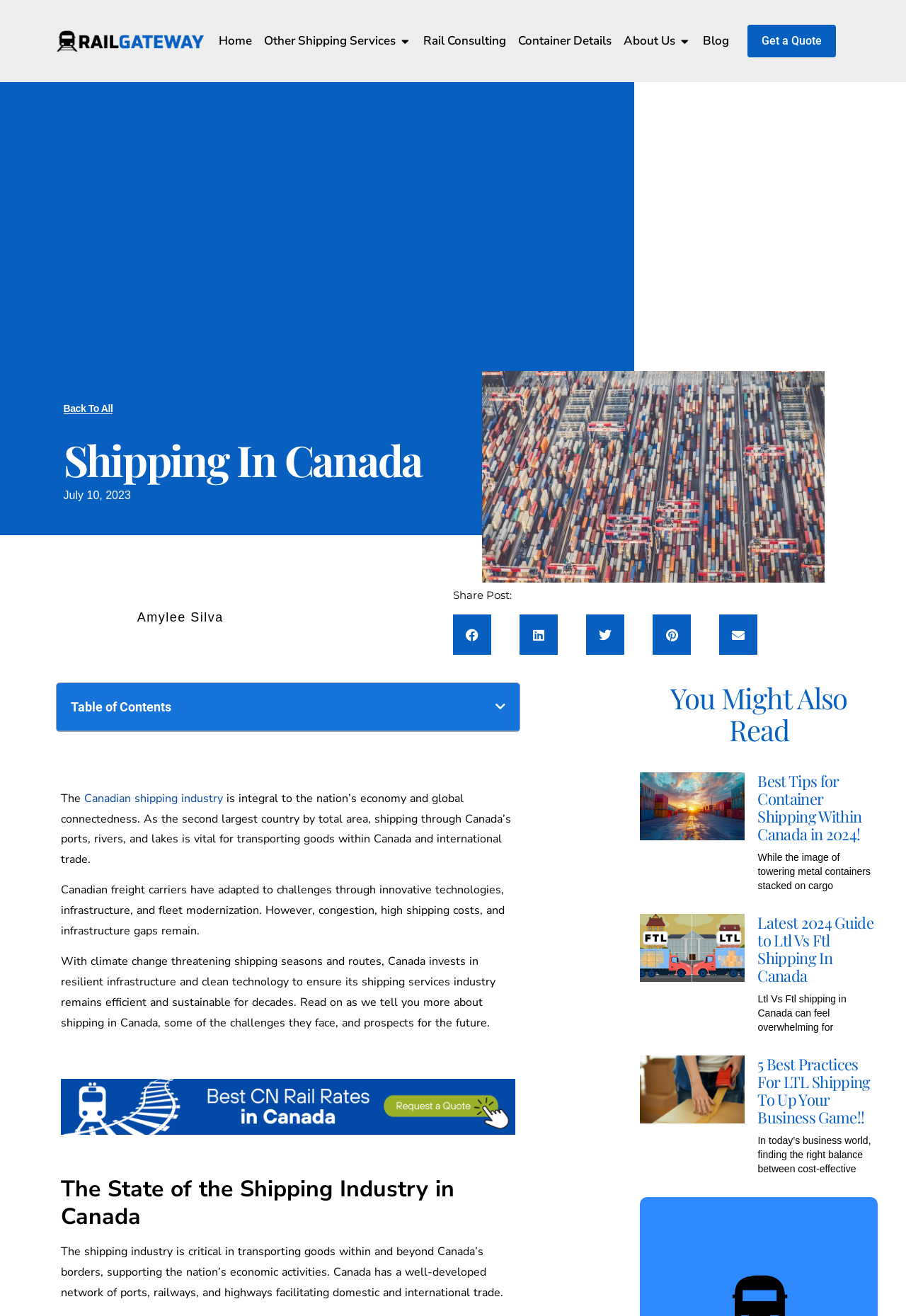Please identify the bounding box coordinates of the element I should click to complete this instruction: 'Open the Menu'. The coordinates should be given as four float numbers between 0 and 1, like this: [left, top, right, bottom].

[0.233, 0.02, 0.812, 0.042]